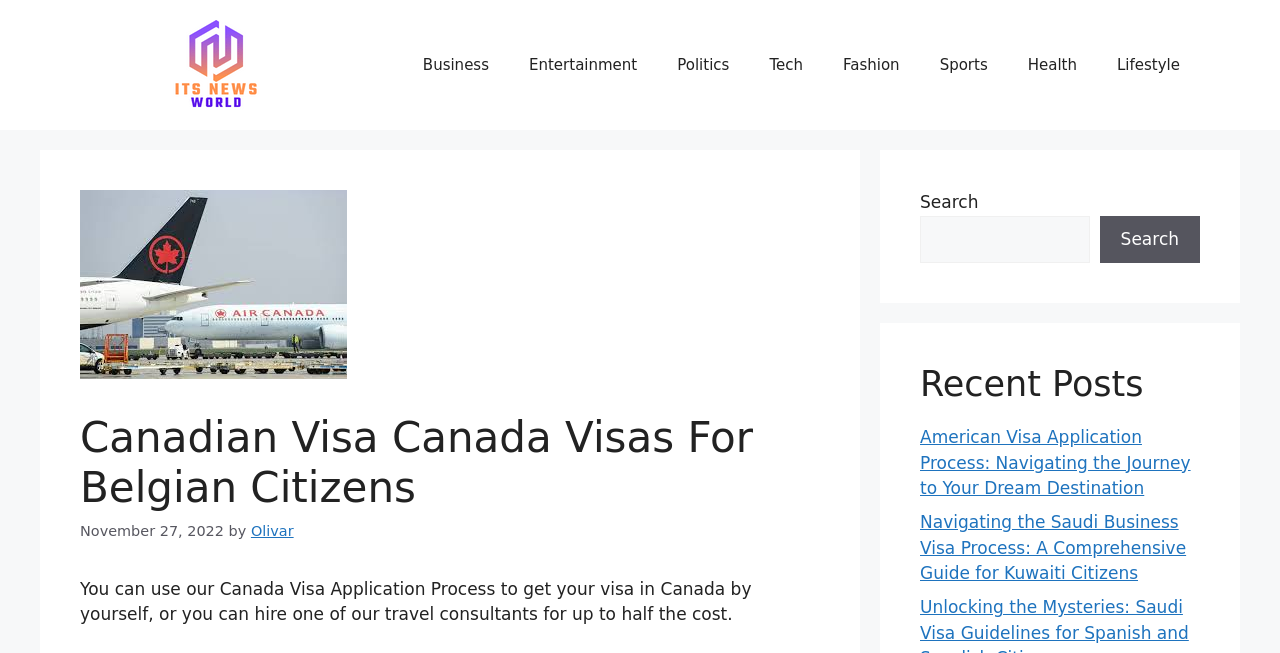Construct a comprehensive description capturing every detail on the webpage.

The webpage is about Canadian visas for Belgian citizens, with a focus on the visa application process. At the top, there is a banner with the site's name, "Its News World", accompanied by an image. Below the banner, a primary navigation menu is located, featuring links to various categories such as Business, Entertainment, Politics, and more.

The main content area is divided into two sections. On the left, there is a header section with a heading that reads "Canadian Visa Canada Visas For Belgian Citizens". Below the heading, there is a time stamp indicating the publication date, "November 27, 2022", followed by the author's name, "Olivar". A brief summary of the article is provided, stating that users can apply for a Canadian visa on their own or hire a travel consultant for half the cost.

On the right side, there is a complementary section that contains a search bar with a search button, allowing users to search for specific content. Below the search bar, there is a heading that reads "Recent Posts", followed by two links to recent articles, one about American visa application processes and another about Saudi business visas for Kuwaiti citizens.

Overall, the webpage appears to be a news article or blog post about Canadian visas, with a focus on providing information and resources for users.